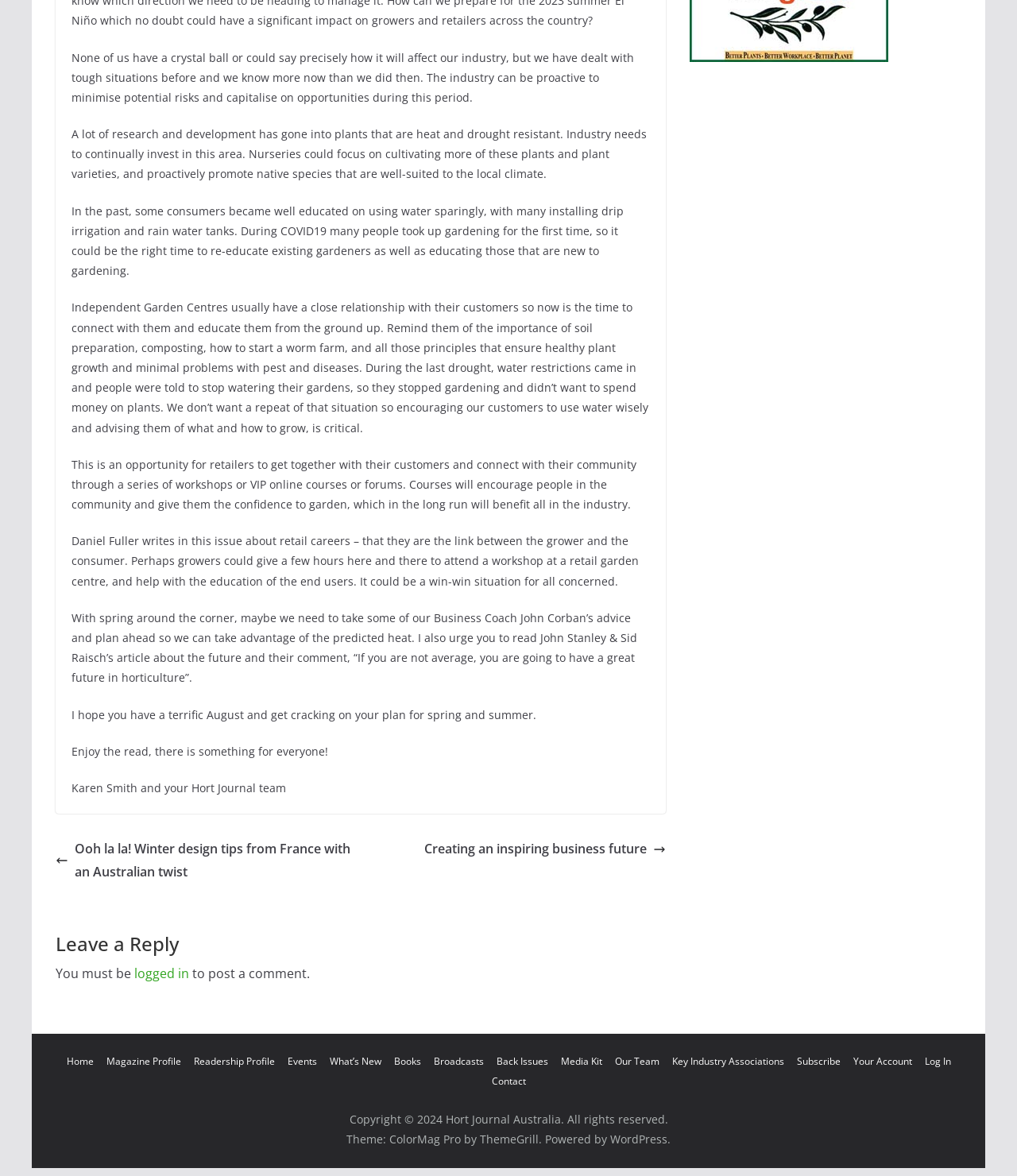Using the description "Creating an inspiring business future", locate and provide the bounding box of the UI element.

[0.417, 0.712, 0.655, 0.732]